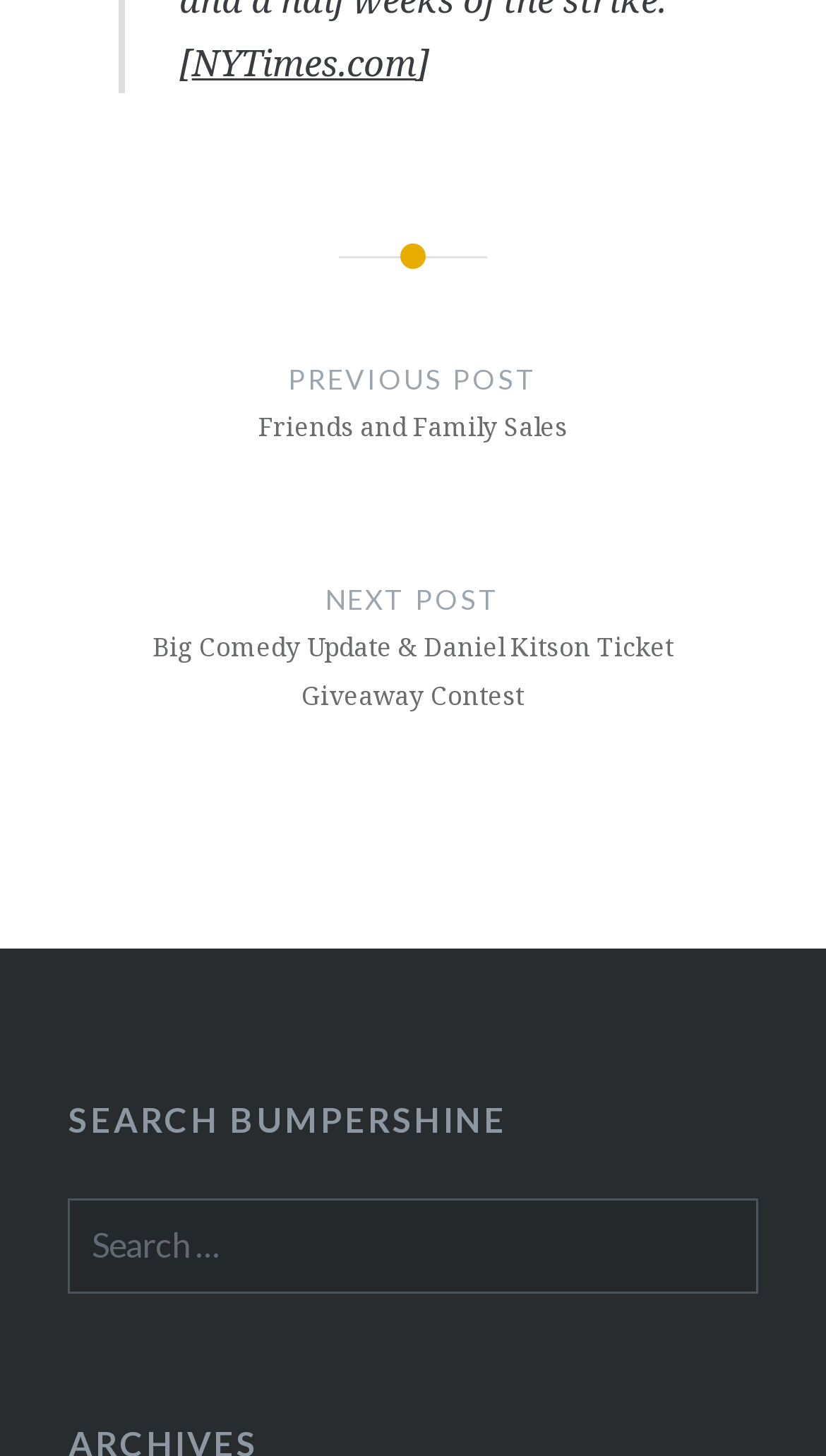Please find the bounding box for the following UI element description. Provide the coordinates in (top-left x, top-left y, bottom-right x, bottom-right y) format, with values between 0 and 1: NYTimes.com

[0.232, 0.026, 0.504, 0.059]